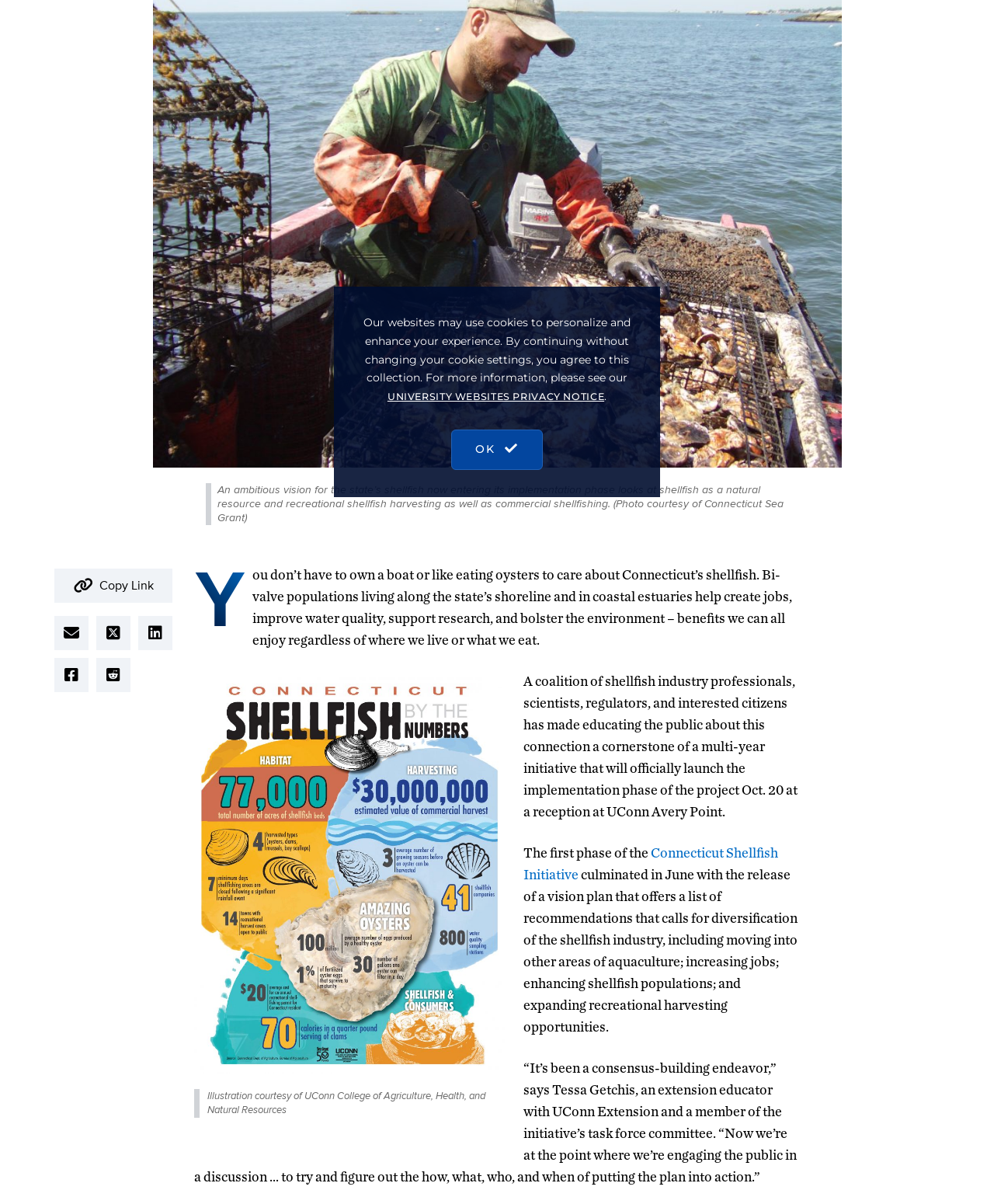Identify the bounding box of the HTML element described here: "Connecticut Shellfish Initiative". Provide the coordinates as four float numbers between 0 and 1: [left, top, right, bottom].

[0.527, 0.702, 0.783, 0.733]